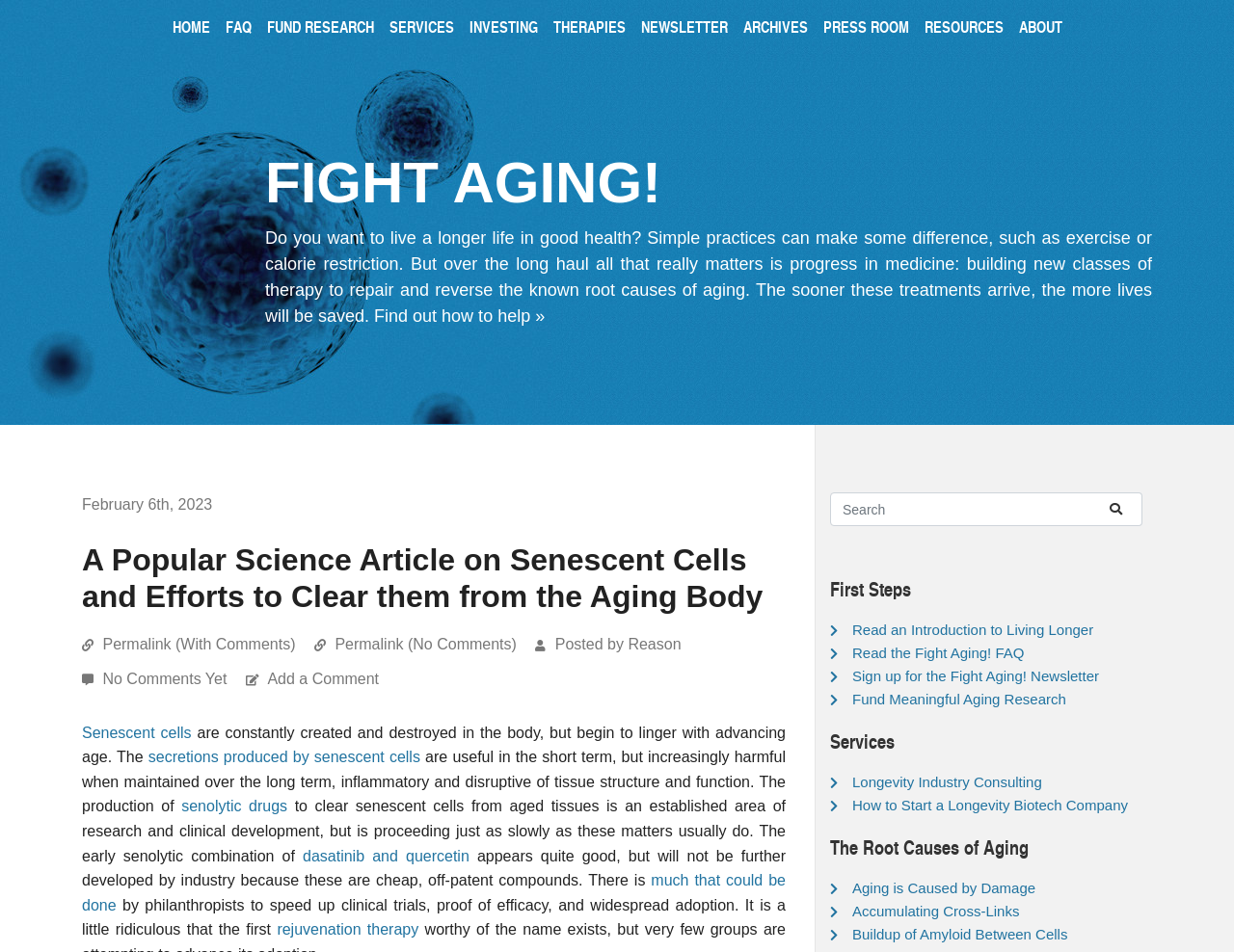Please specify the bounding box coordinates for the clickable region that will help you carry out the instruction: "Search for a term".

[0.673, 0.517, 0.884, 0.553]